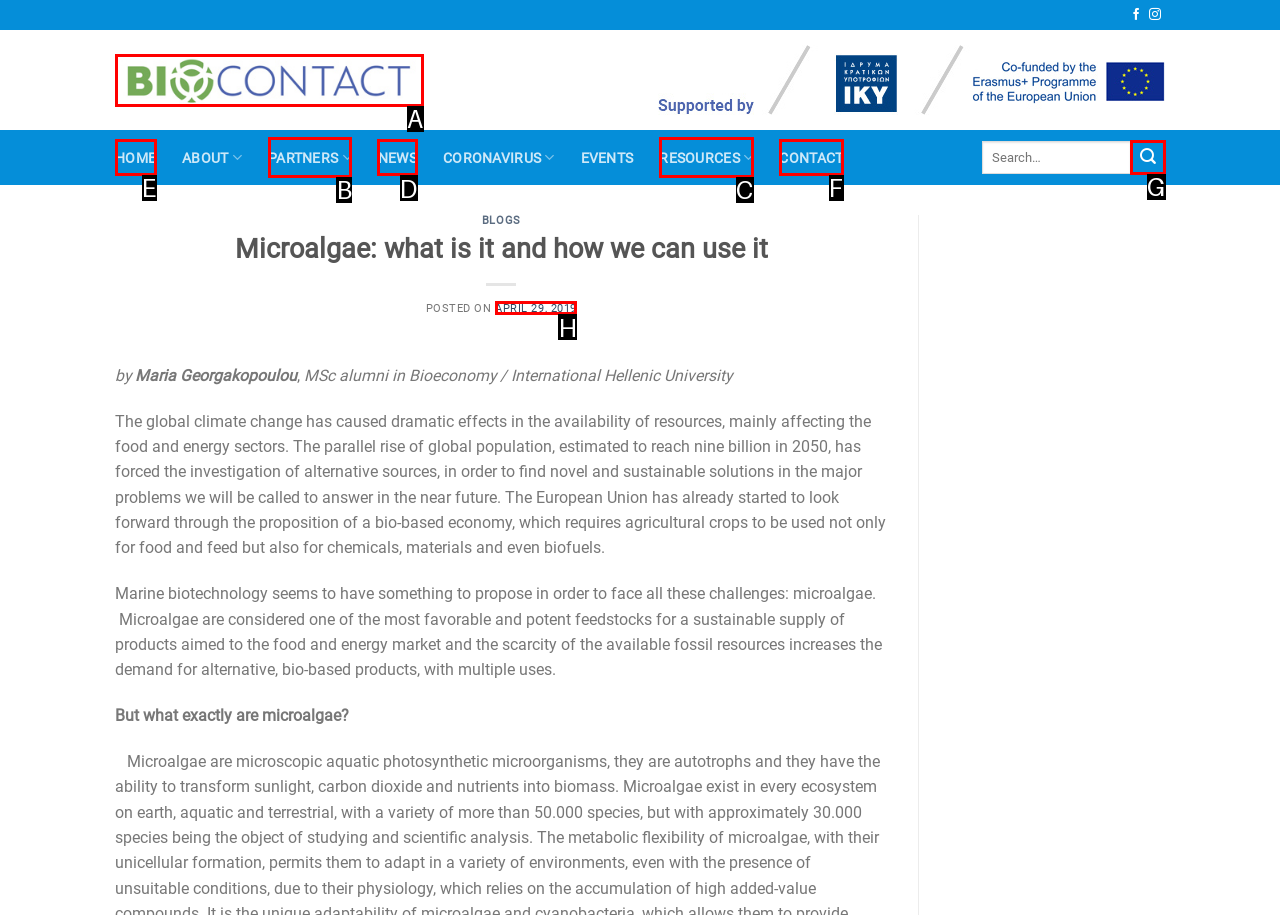Tell me which one HTML element I should click to complete the following task: Check NEWS Answer with the option's letter from the given choices directly.

D